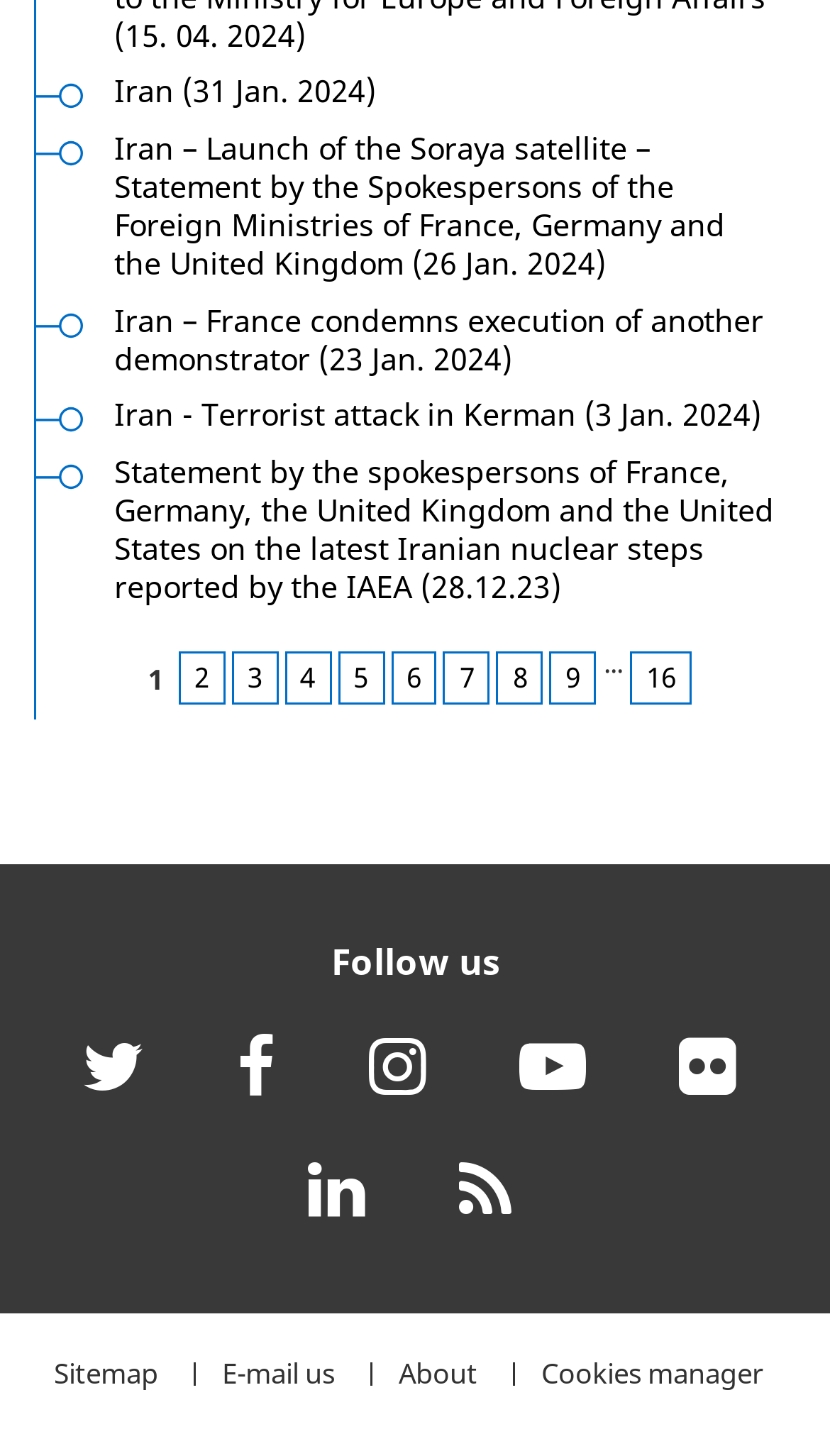What is the last page number in the navigation? Look at the image and give a one-word or short phrase answer.

16